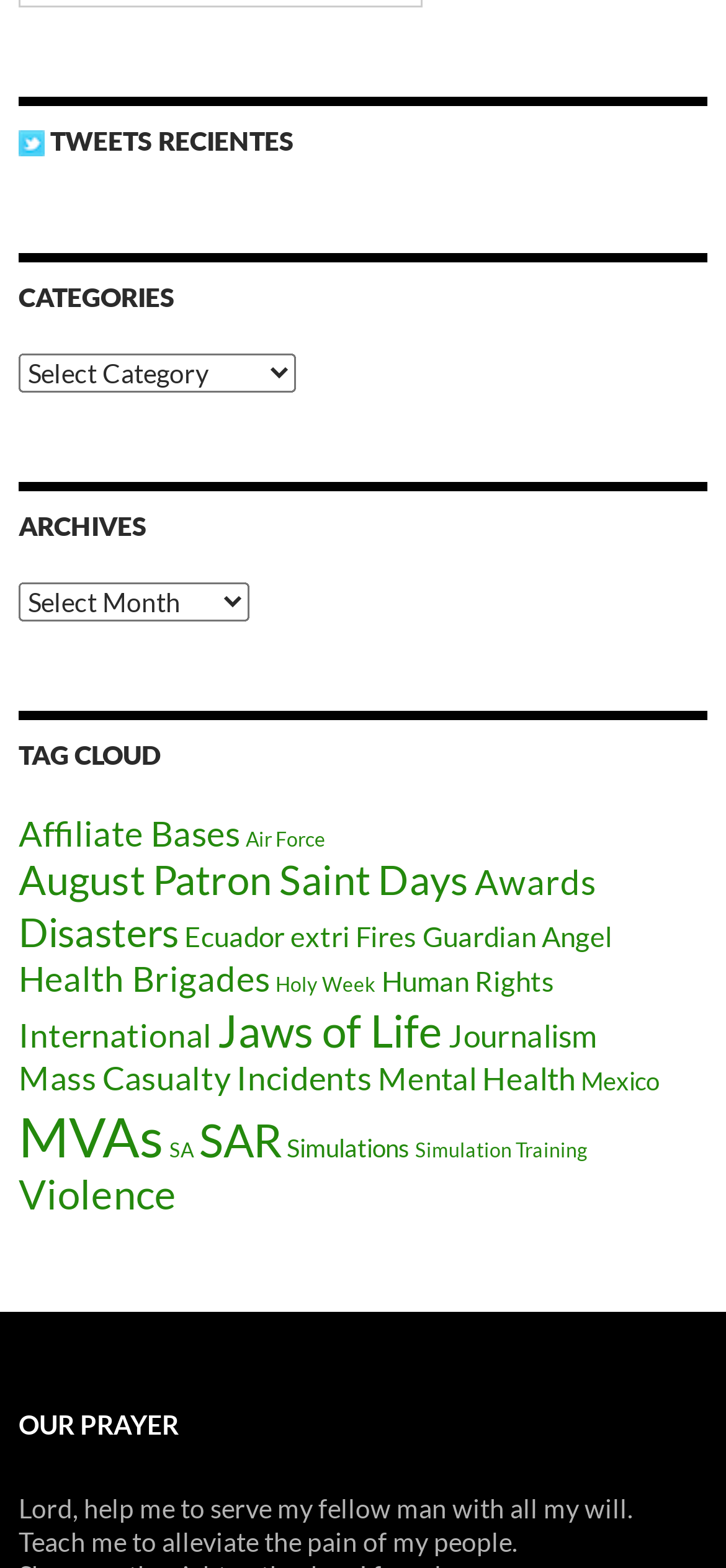Provide a single word or phrase answer to the question: 
What is the category with the most items?

MVAs